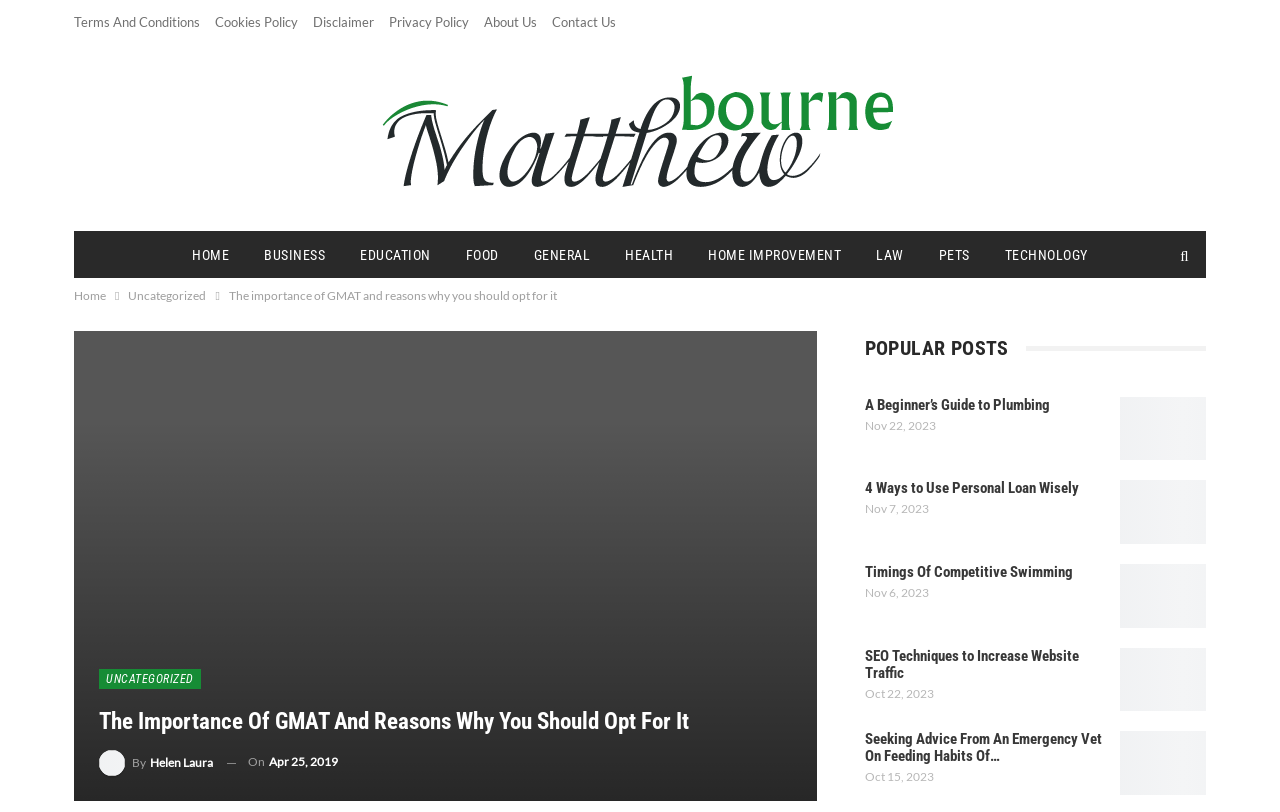Please identify the bounding box coordinates of the area I need to click to accomplish the following instruction: "Read the article by Helen Laura".

[0.077, 0.922, 0.166, 0.956]